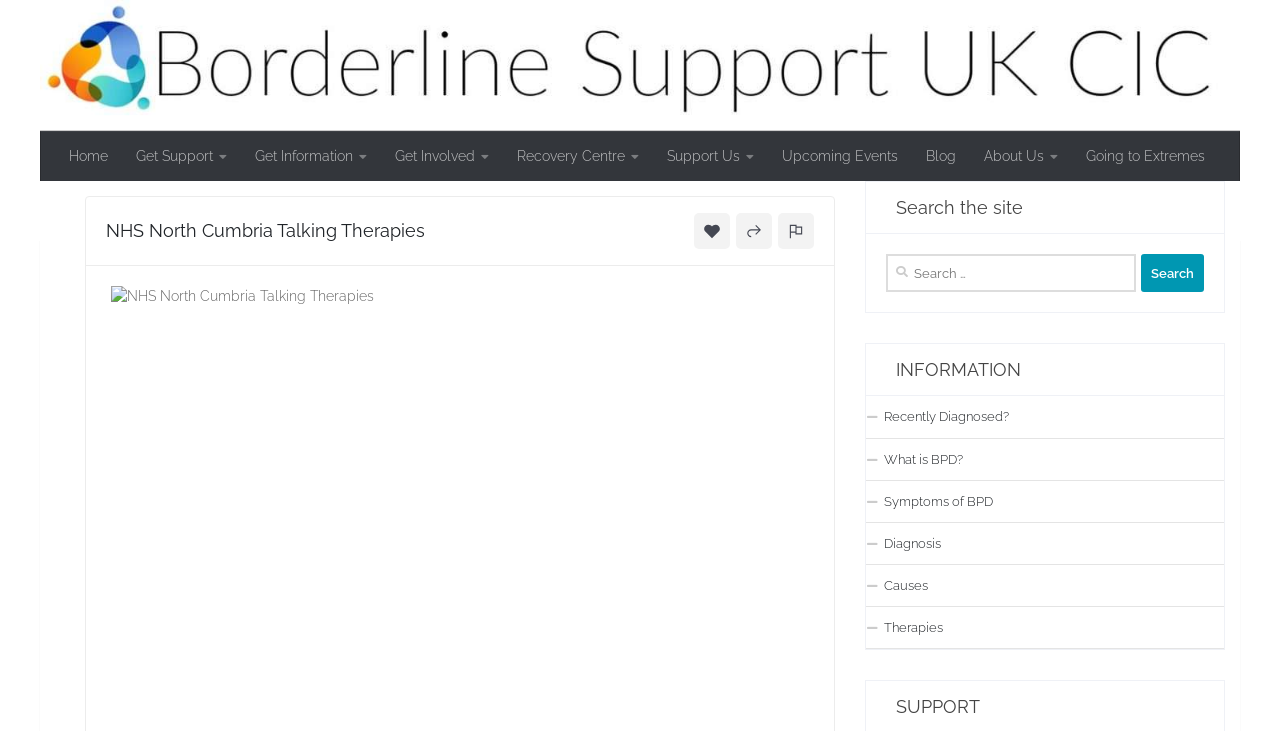Locate the bounding box coordinates for the element described below: "Recently Diagnosed?". The coordinates must be four float values between 0 and 1, formatted as [left, top, right, bottom].

[0.677, 0.542, 0.956, 0.6]